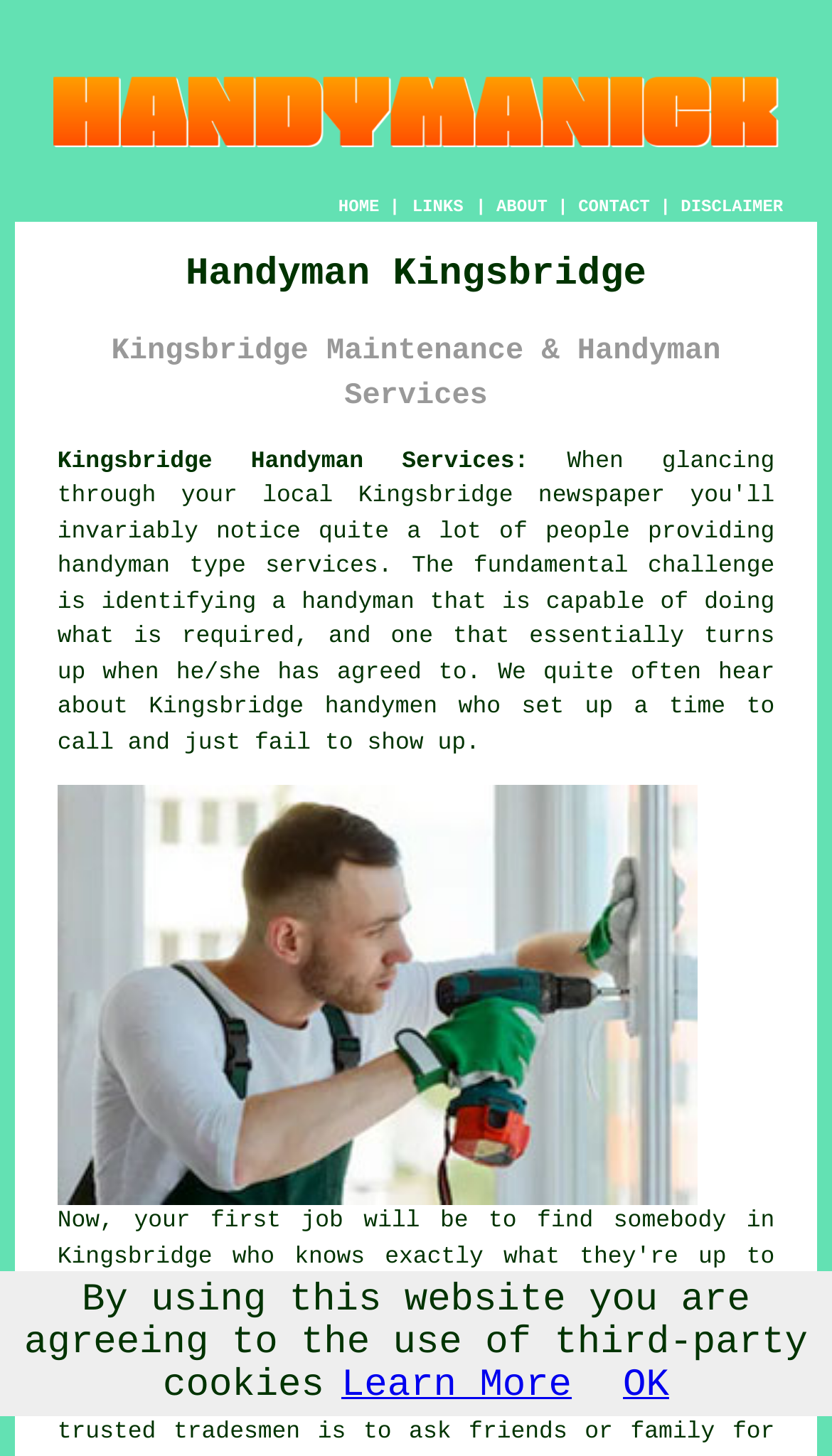Provide the bounding box coordinates for the UI element that is described by this text: "Kingsbridge Handyman Services:". The coordinates should be in the form of four float numbers between 0 and 1: [left, top, right, bottom].

[0.069, 0.308, 0.635, 0.326]